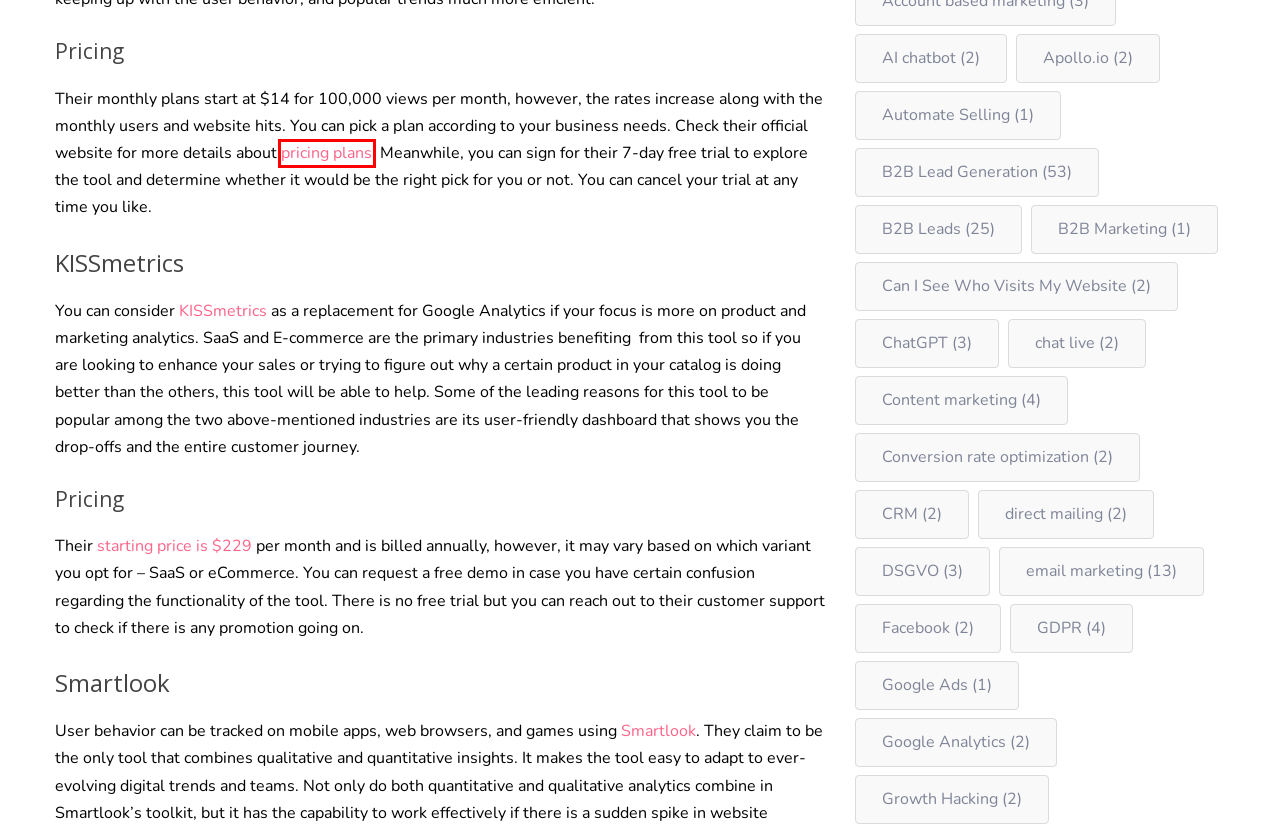Given a screenshot of a webpage with a red rectangle bounding box around a UI element, select the best matching webpage description for the new webpage that appears after clicking the highlighted element. The candidate descriptions are:
A. Conversion rate optimization Archives - Leadrebel Blog
B. Pricing - Kissmetrics: Event Analytics for Web, Mobile and More
C. Google Ads Archives - Leadrebel Blog
D. ChatGPT Archives - Leadrebel Blog
E. Smartlook: Product analytics & visual user insights
F. Simple and affordable website analytics - Fathom Analytics
G. Kissmetrics: Event Analytics for Web, Mobile and More
H. Automate Selling Archives - Leadrebel Blog

F